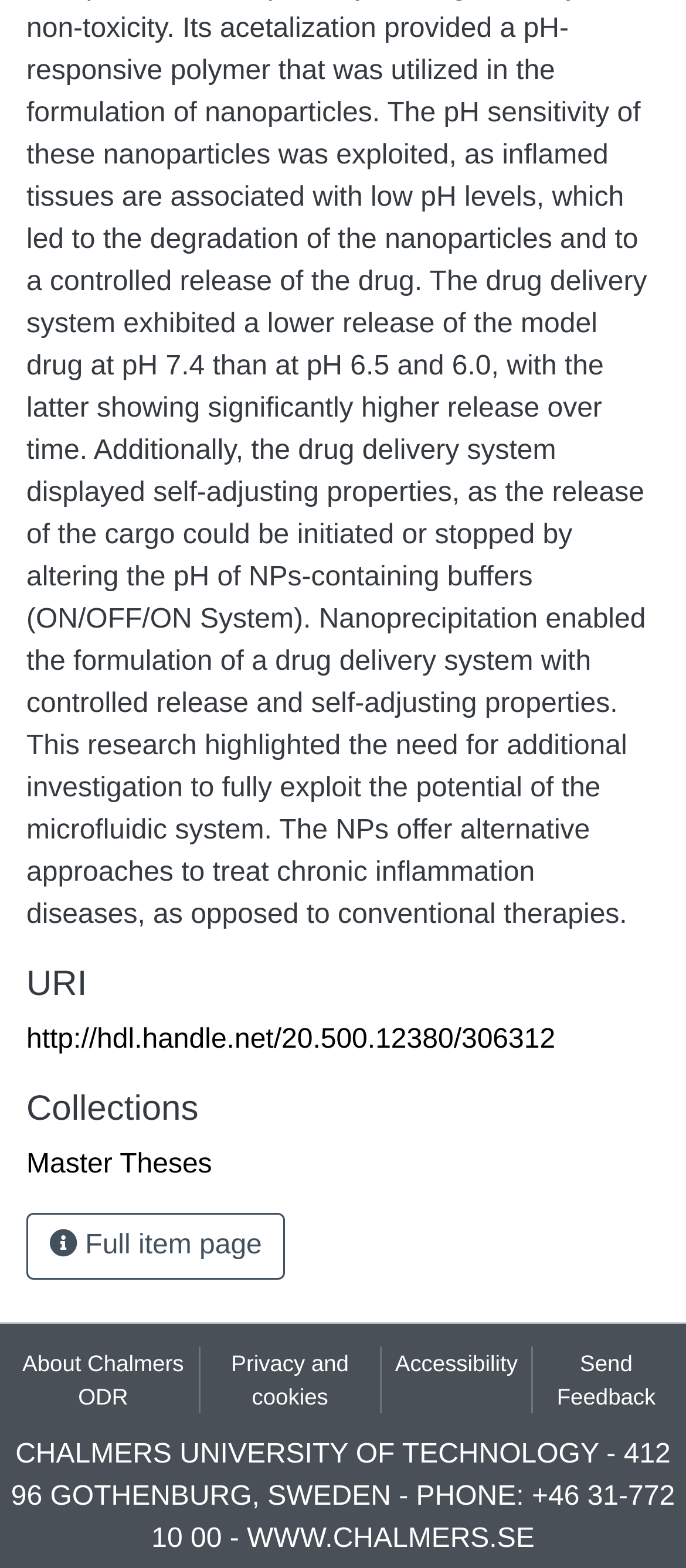Please identify the bounding box coordinates of the clickable area that will allow you to execute the instruction: "Send feedback".

[0.778, 0.858, 0.99, 0.901]